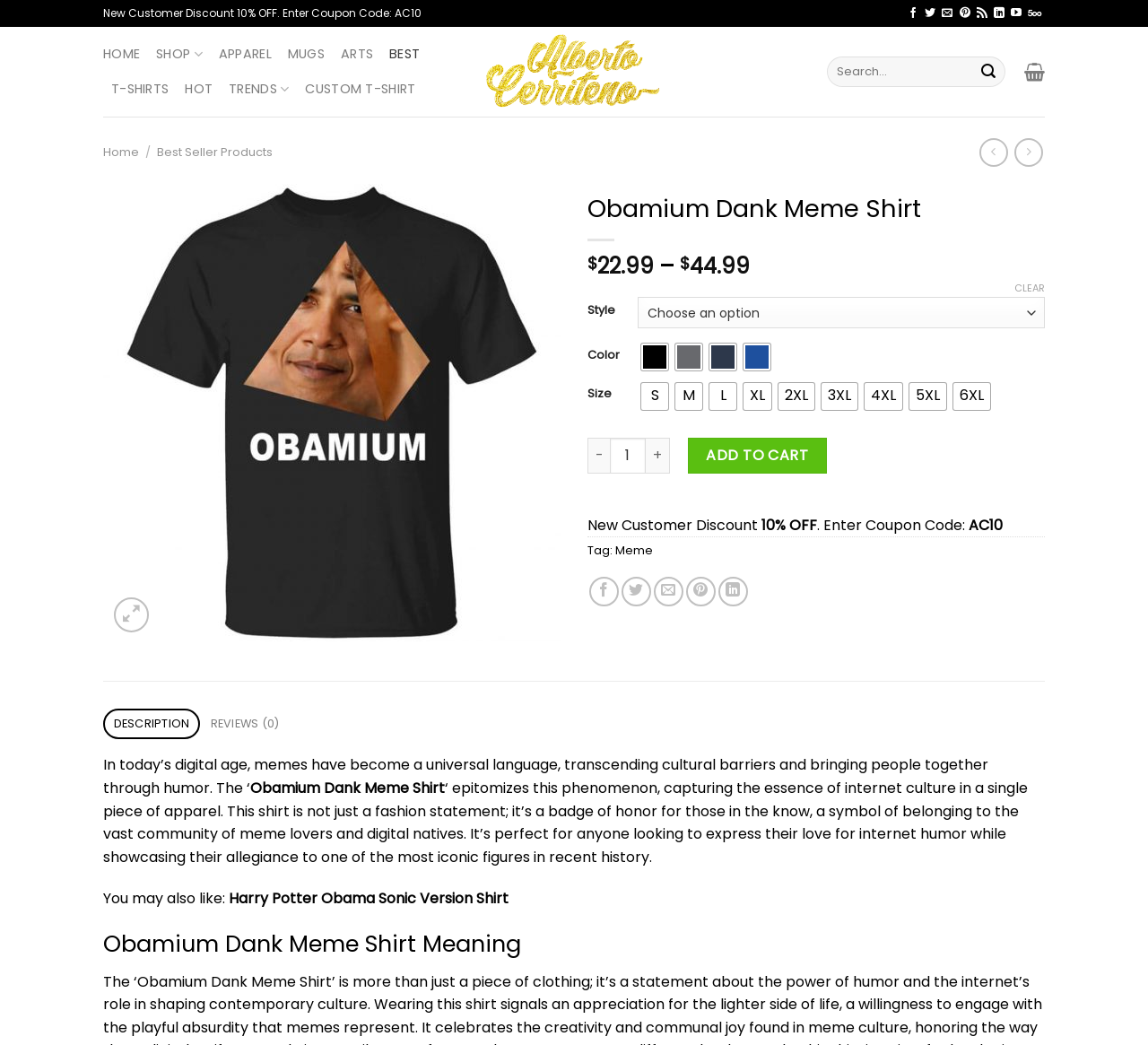Determine the bounding box coordinates for the region that must be clicked to execute the following instruction: "Add the Obamium Dank Meme Shirt to cart".

[0.599, 0.419, 0.72, 0.453]